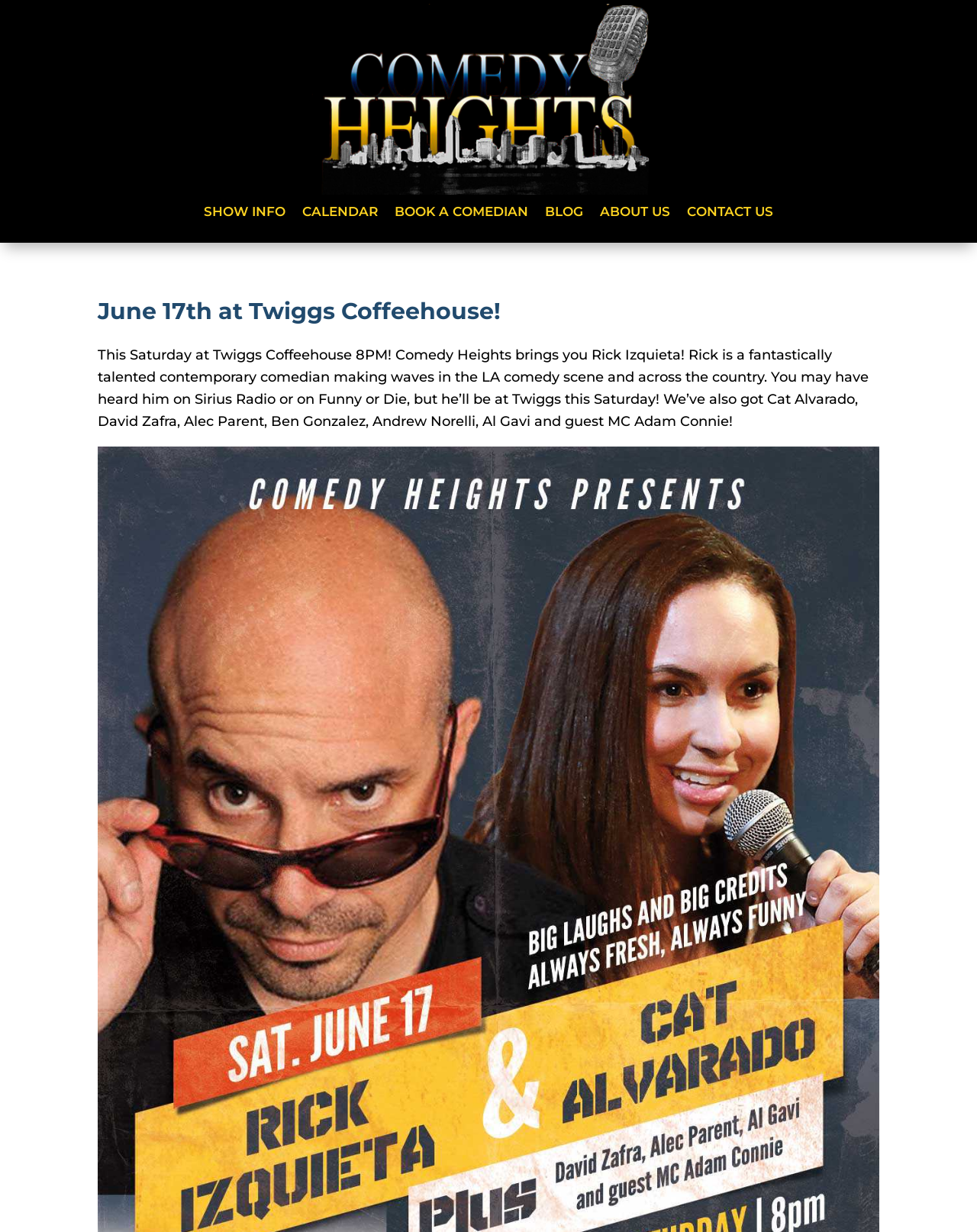Elaborate on the information and visuals displayed on the webpage.

The webpage is about an upcoming comedy event at Twiggs Coffeehouse on June 17th, presented by Comedy Heights. At the top of the page, there is a prominent image, which is likely a logo or a promotional image for the event. Below the image, there are six links in a row, including "SHOW INFO", "CALENDAR", "BOOK A COMEDIAN", "BLOG", "ABOUT US", and "CONTACT US", which provide navigation to different sections of the website.

The main content of the page is a paragraph of text that announces the comedy event, featuring Rick Izquieta as the headlining comedian. The text provides a brief description of Rick's background and accomplishments, and also mentions the other comedians who will be performing at the event, including Cat Alvarado, David Zafra, Alec Parent, Ben Gonzalez, Andrew Norelli, and Al Gavi, with Adam Connie as the guest MC. The text is positioned below the image and the navigation links, and takes up a significant portion of the page.